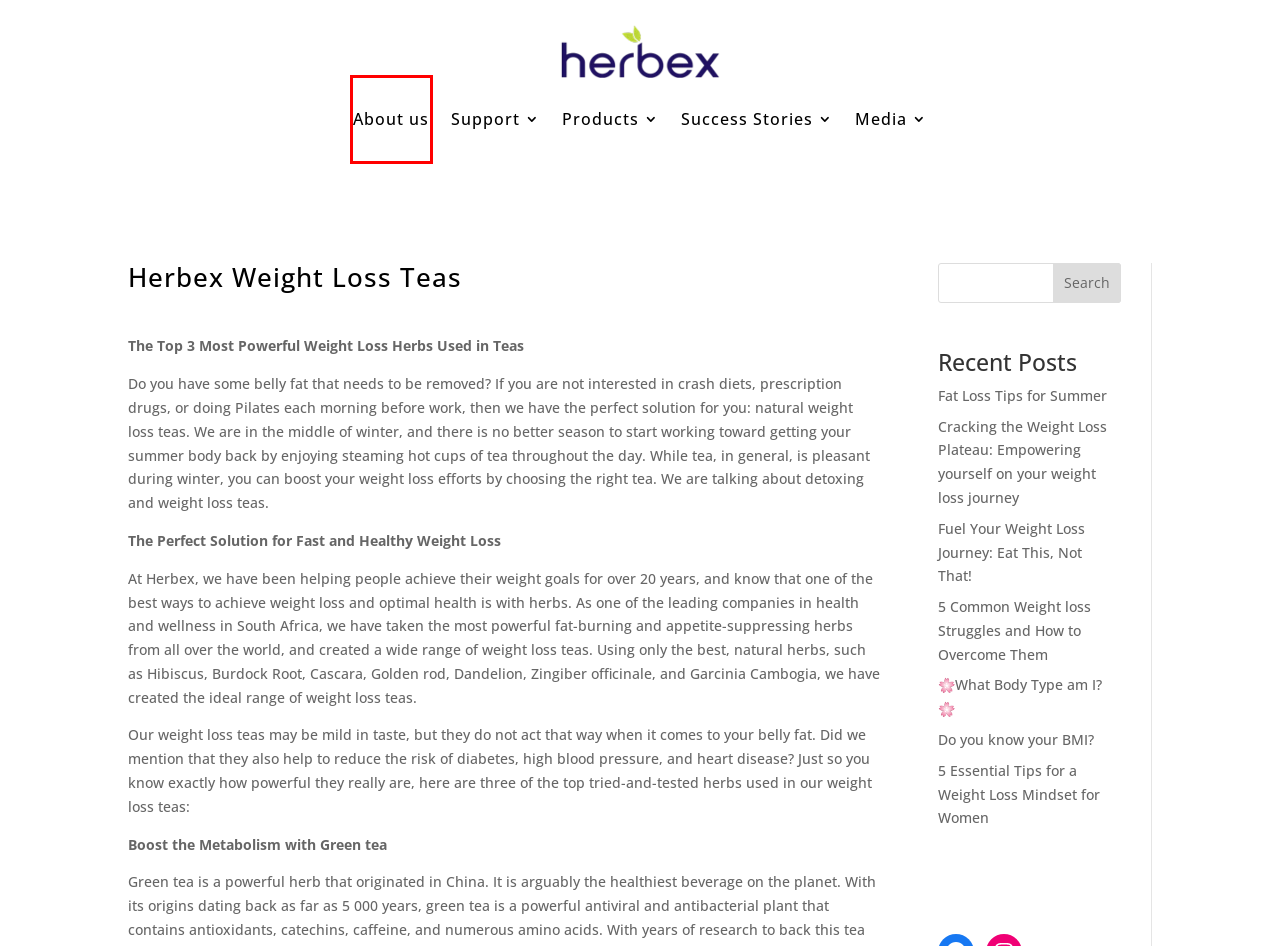Given a screenshot of a webpage with a red rectangle bounding box around a UI element, select the best matching webpage description for the new webpage that appears after clicking the highlighted element. The candidate descriptions are:
A. Helpful Fat Loss Tips for Summer | Herbex Health
B. 5 Common Weight loss Struggles and How to Overcome Them
C. 🌸What Body Type am I? 🌸 - Herbex
D. Fuel your Weight Loss Journey - Herbex
E. Media - Herbex
F. Do you know your BMI? - Herbex
G. About us - Herbex
H. Products - Herbex

G